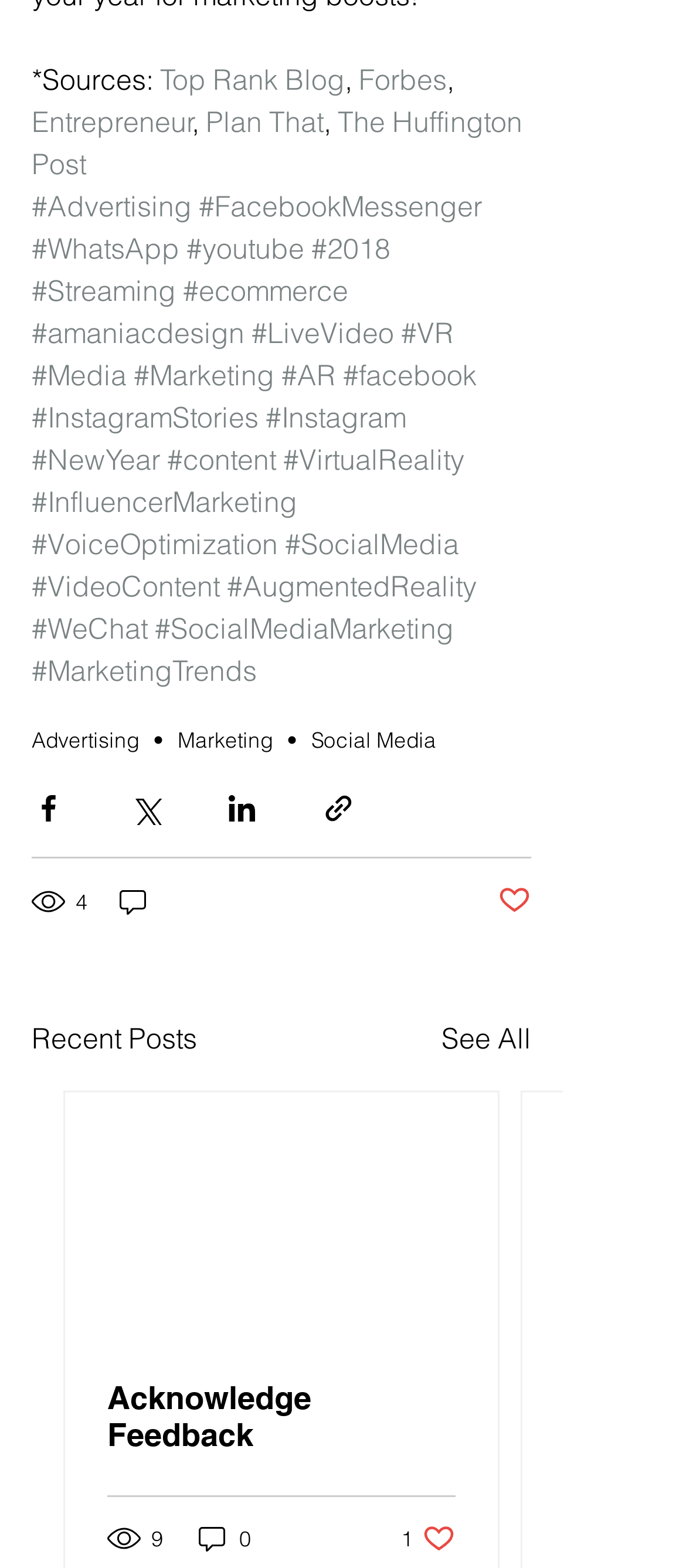Specify the bounding box coordinates for the region that must be clicked to perform the given instruction: "Share via Facebook".

[0.046, 0.505, 0.095, 0.527]